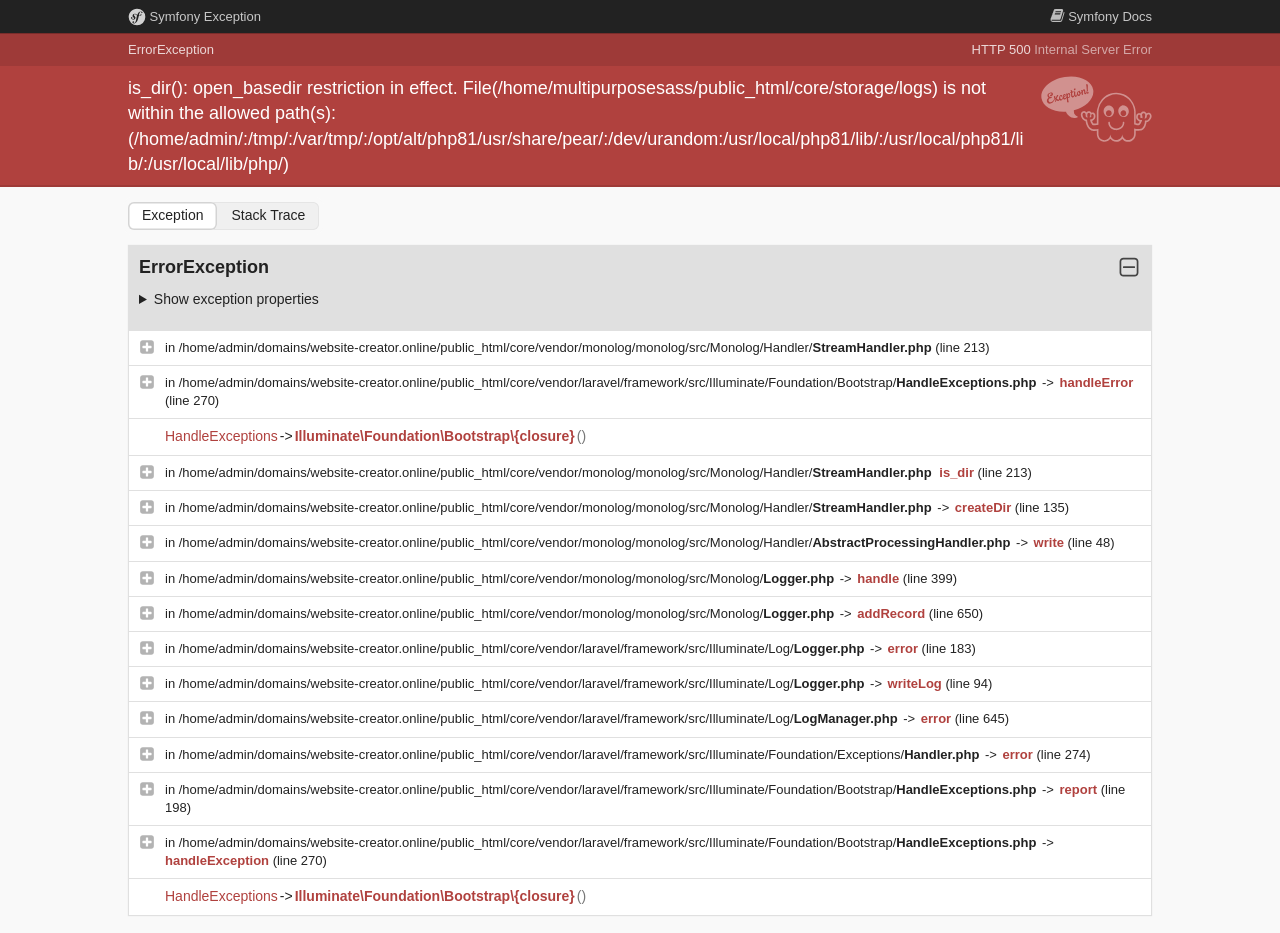Please respond to the question using a single word or phrase:
How many links are available in the stack trace section?

8